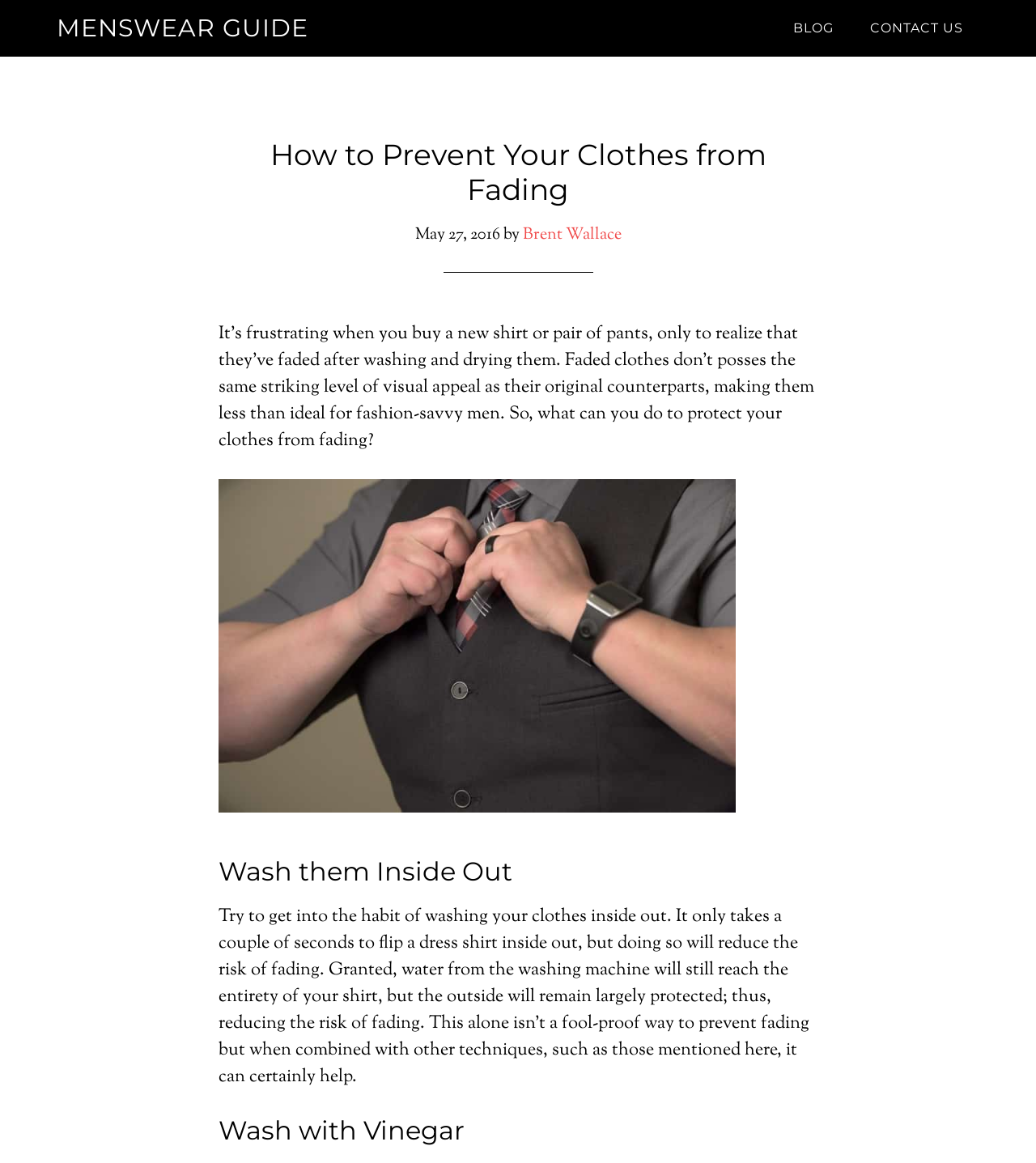What is the date of the article?
Using the visual information, answer the question in a single word or phrase.

May 27, 2016